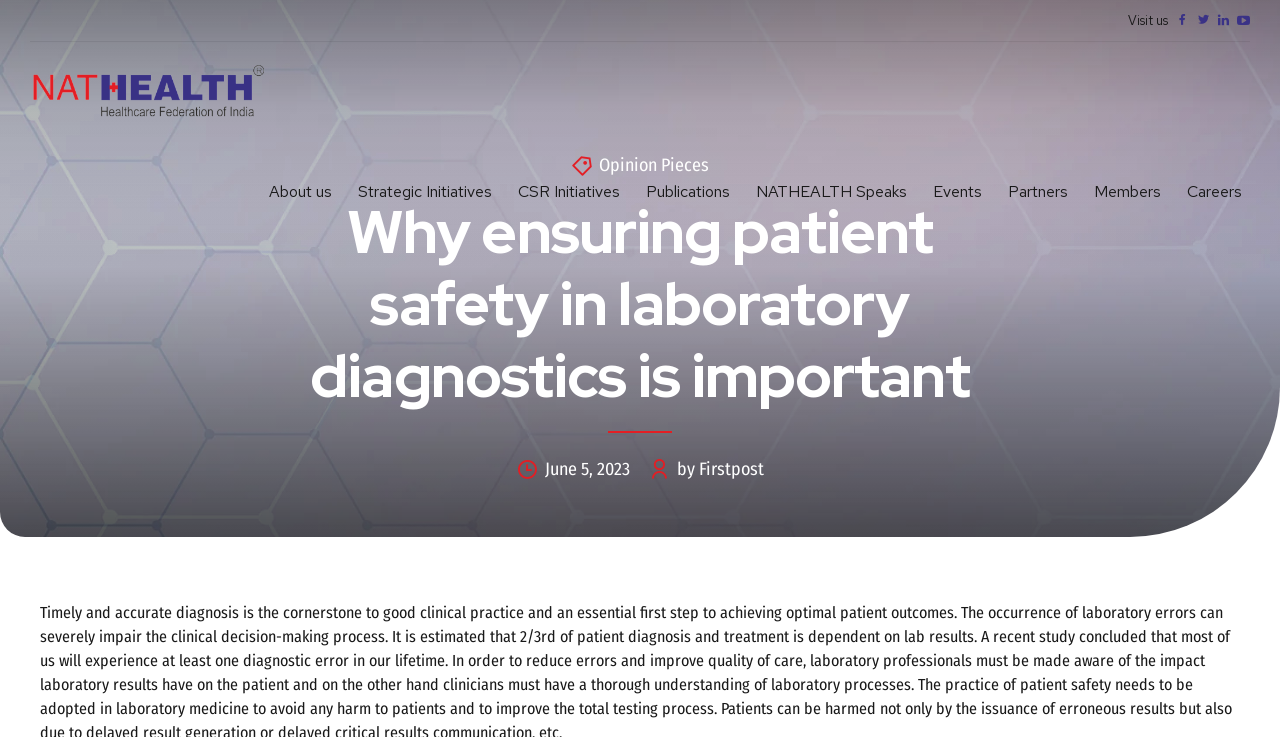Refer to the image and provide an in-depth answer to the question:
Who published the article?

The publisher of the article can be found below the heading, where it is written 'by Firstpost', indicating that Firstpost is the publisher of the article.